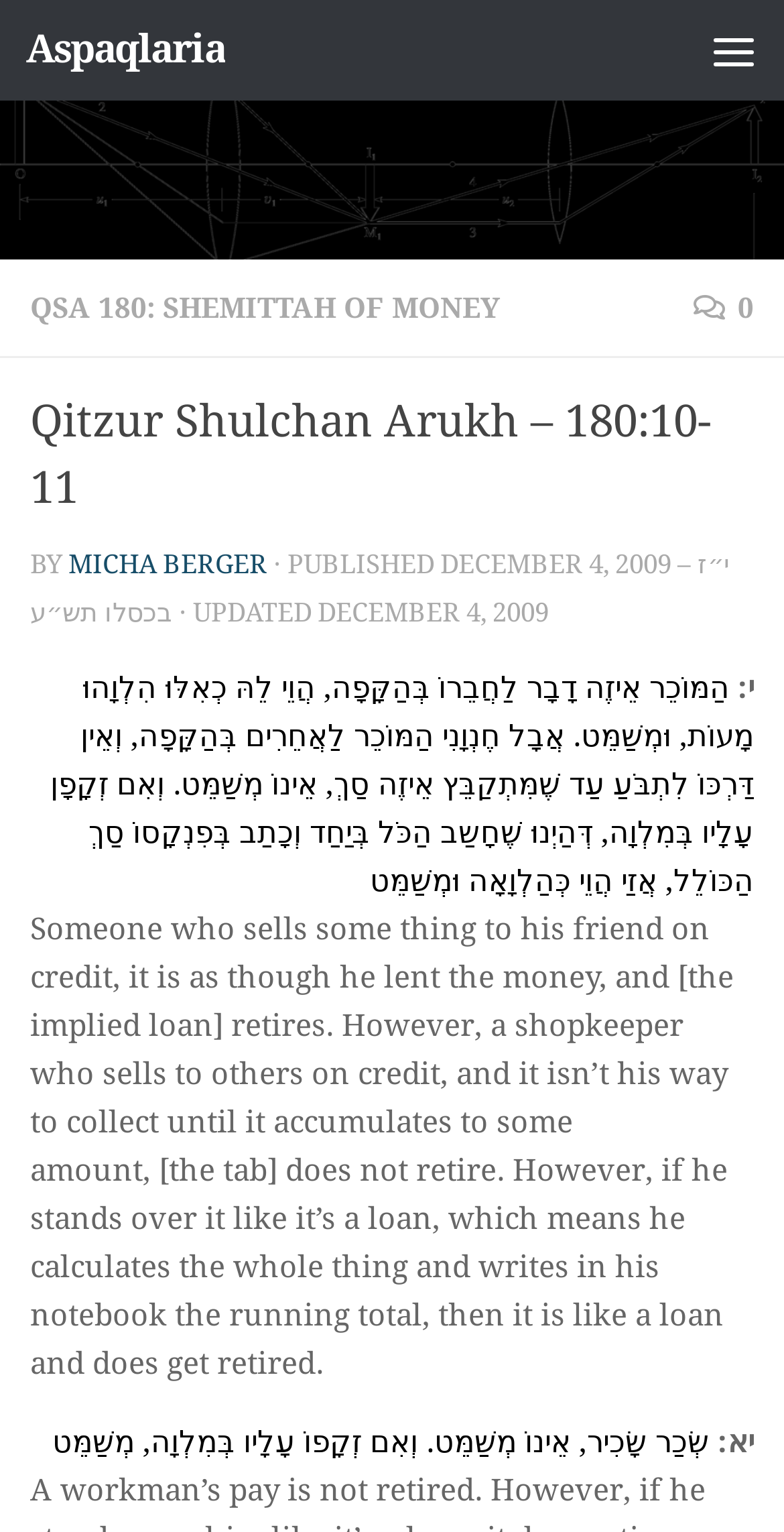Based on the image, please elaborate on the answer to the following question:
Who is the author of the article?

I found the author's name by looking at the link element with the text 'MICHA BERGER' which is a child of the static text element with the text 'BY'.